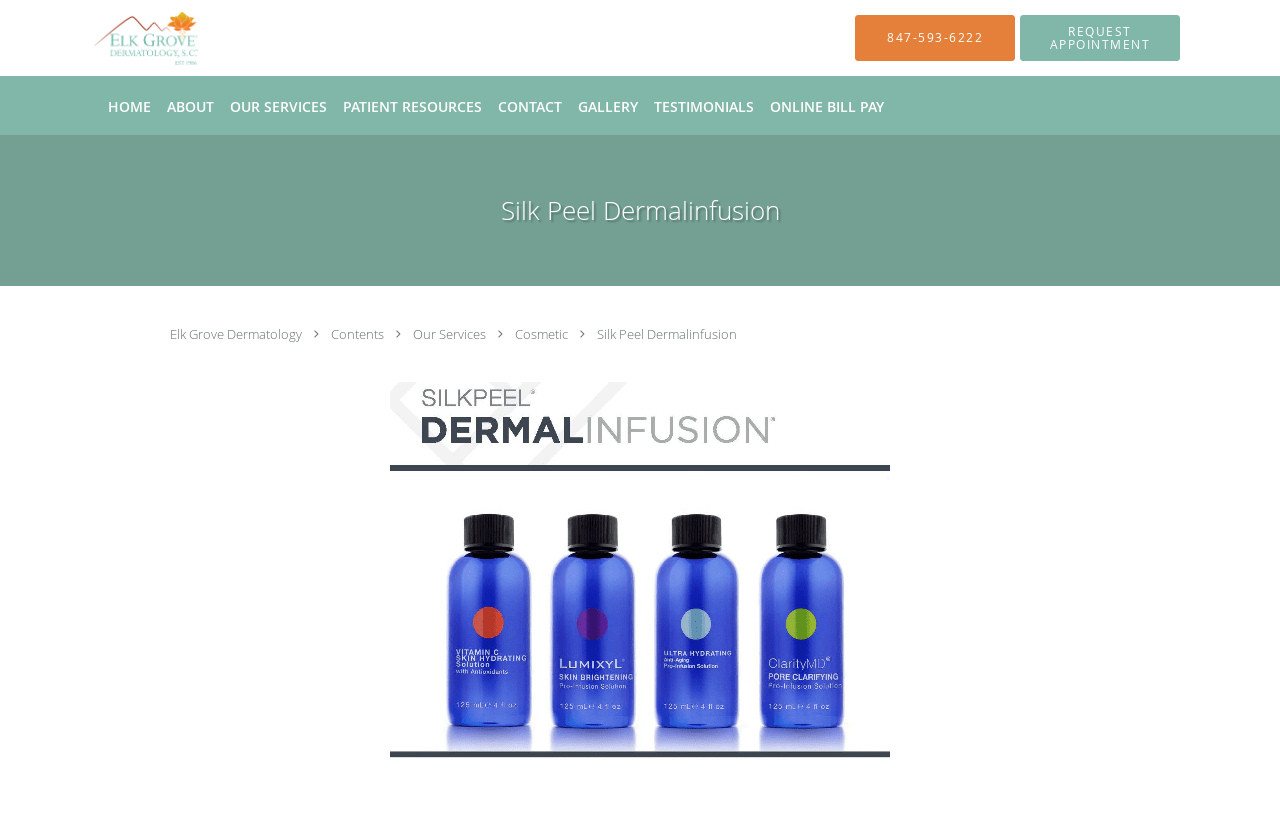Please identify the coordinates of the bounding box that should be clicked to fulfill this instruction: "Contact us".

[0.383, 0.094, 0.445, 0.165]